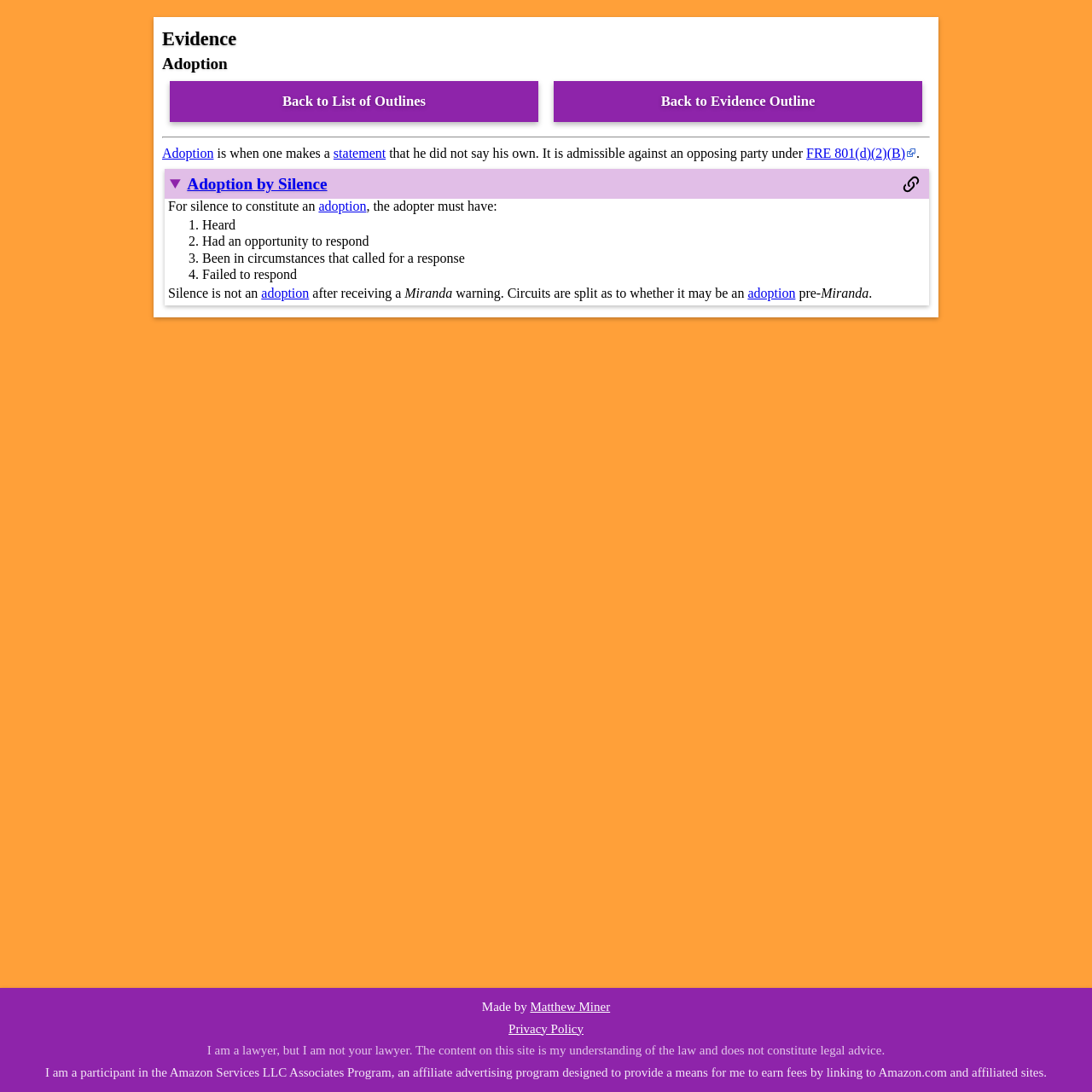Given the description of the UI element: "Adoption by Silence", predict the bounding box coordinates in the form of [left, top, right, bottom], with each value being a float between 0 and 1.

[0.171, 0.159, 0.3, 0.177]